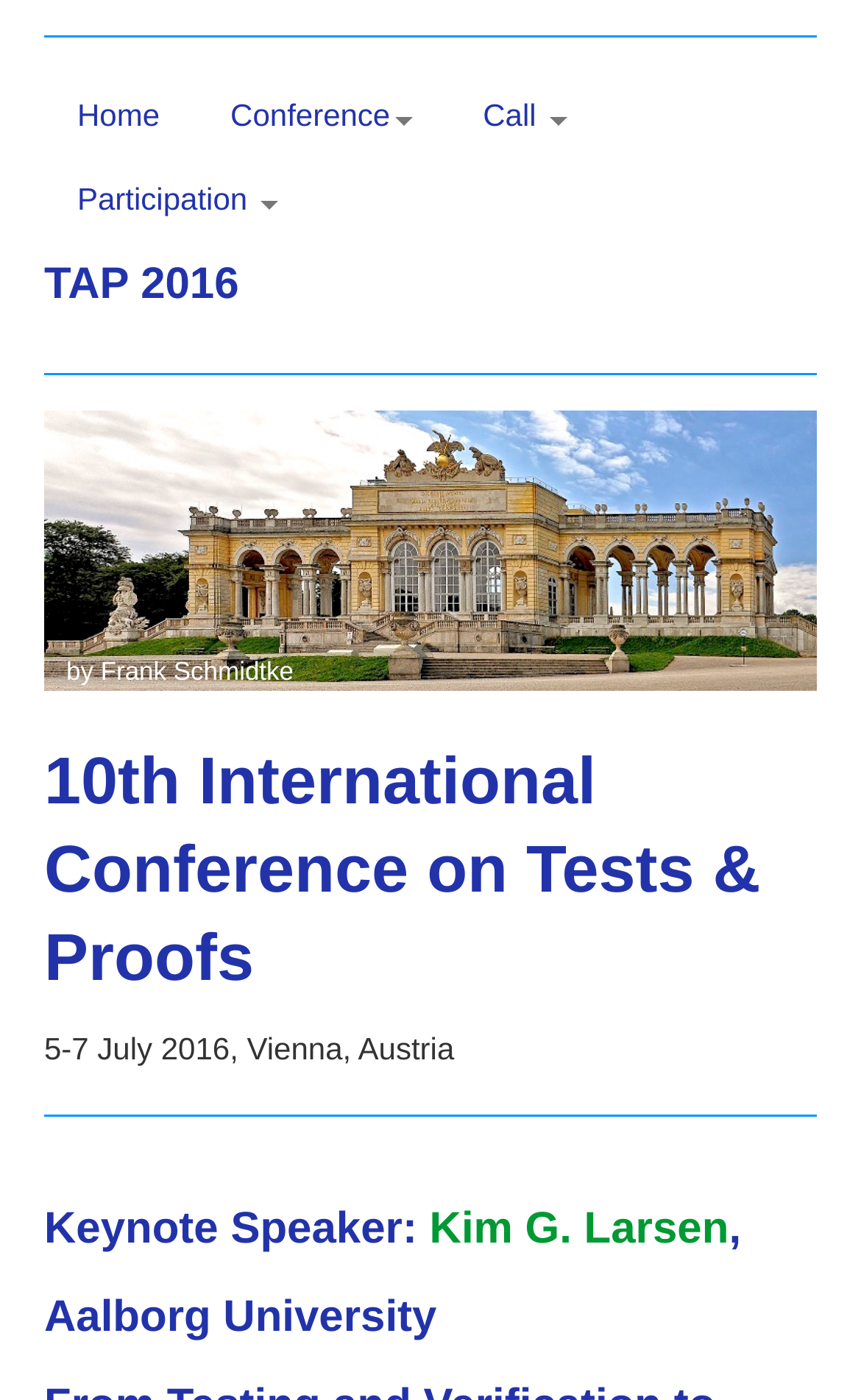Create an elaborate caption for the webpage.

The webpage is about the 10th International Conference on Tests & Proofs (TAP 2016). At the top, there is a horizontal separator followed by a row of four links: "Home", "Conference", "Call", and "Participation", which are positioned from left to right. Below this row, there is a large heading "TAP 2016" that spans the entire width of the page.

Another horizontal separator is located below the heading, followed by a large header image that takes up most of the width of the page. To the right of the image, there is a link "by Frank Schmidtke". Below the image, there is a heading "10th International Conference on Tests & Proofs" that also spans the entire width of the page.

Underneath the heading, there is a line of text "5-7 July 2016, Vienna, Austria" that is positioned near the top-left corner of the page. A third horizontal separator is located below this text, followed by a single link "Kim G. Larsen" positioned near the bottom-right corner of the page.